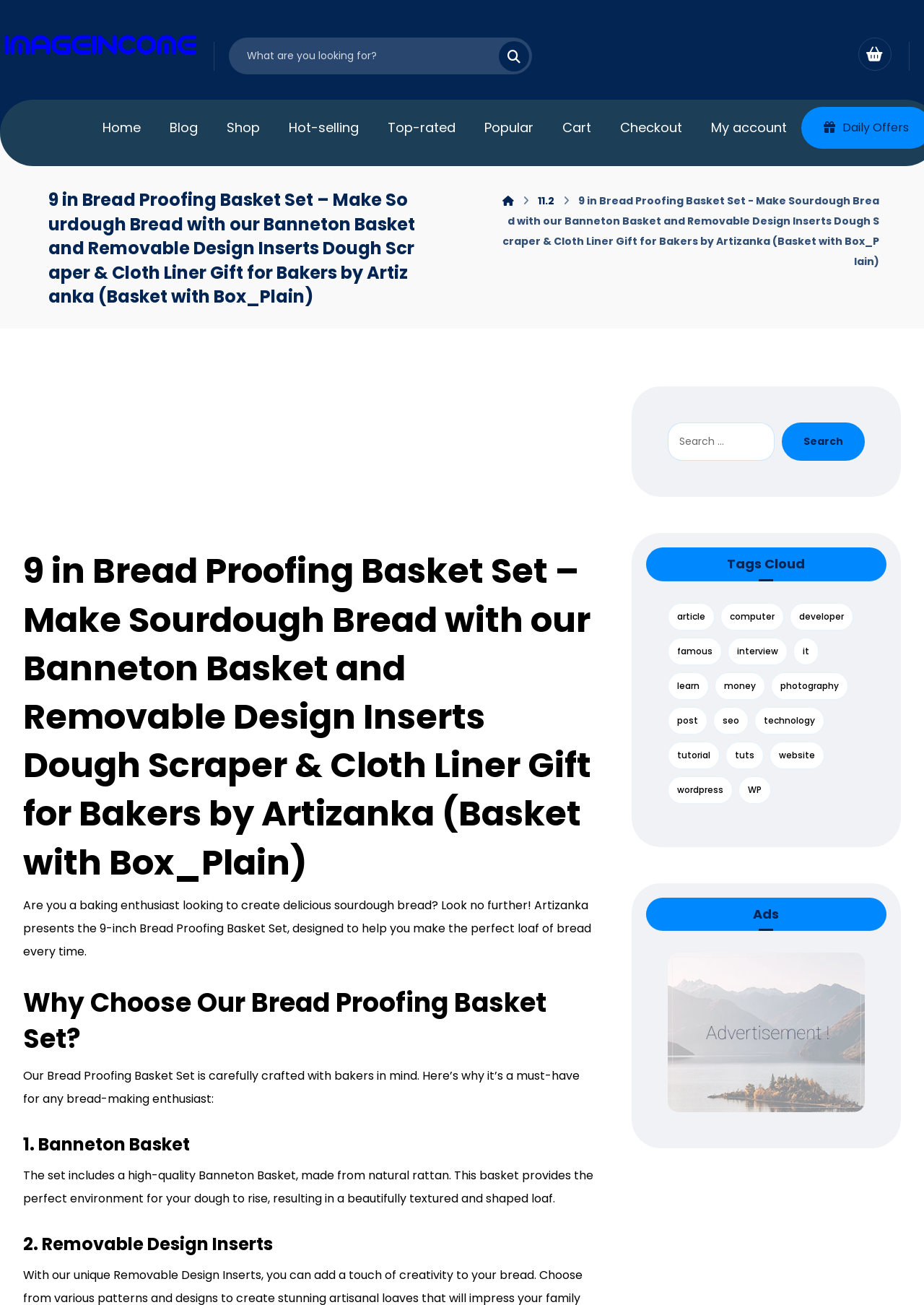From the element description name="s" placeholder="Search …", predict the bounding box coordinates of the UI element. The coordinates must be specified in the format (top-left x, top-left y, bottom-right x, bottom-right y) and should be within the 0 to 1 range.

[0.723, 0.324, 0.838, 0.353]